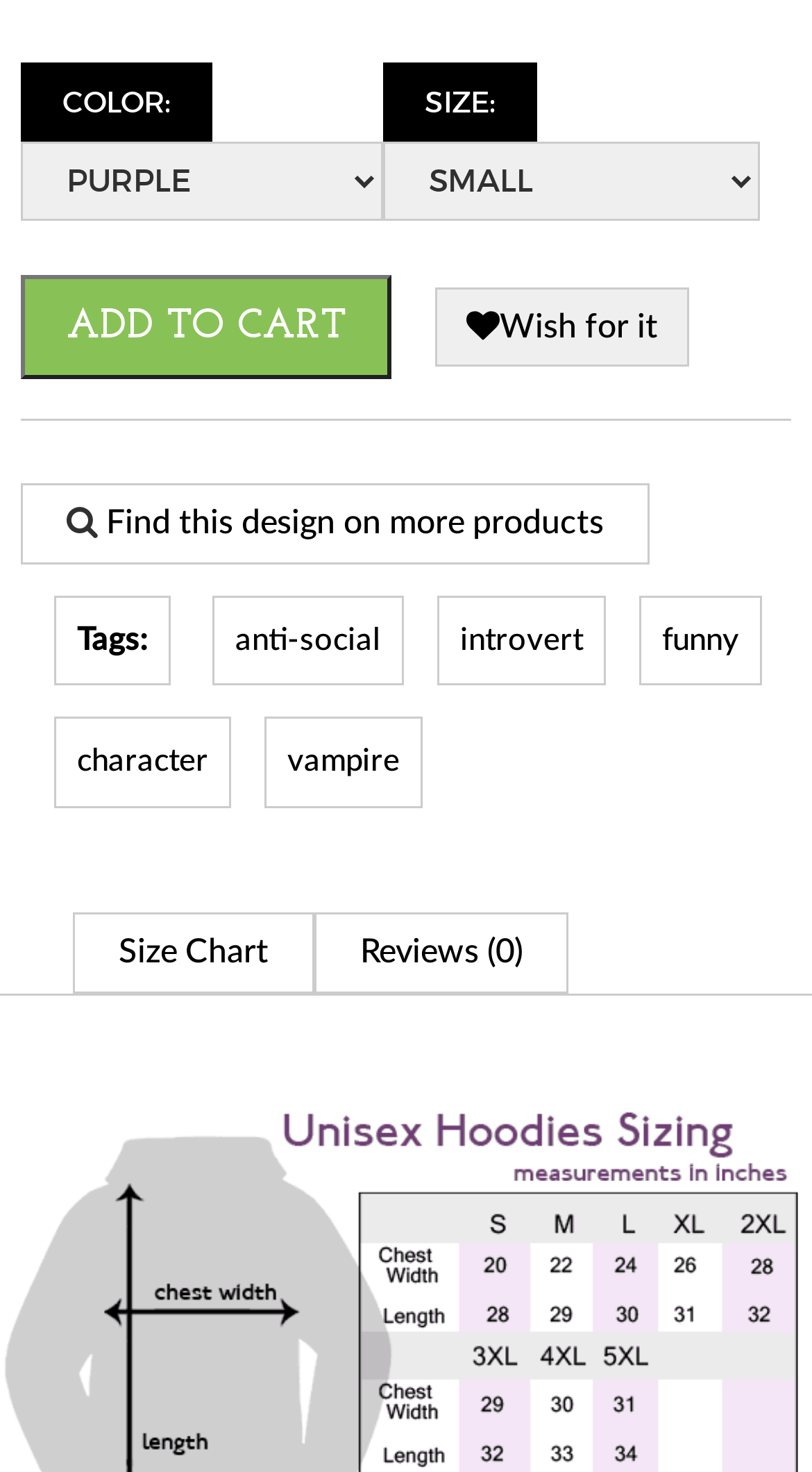Answer with a single word or phrase: 
How many tabs are available on the webpage?

2